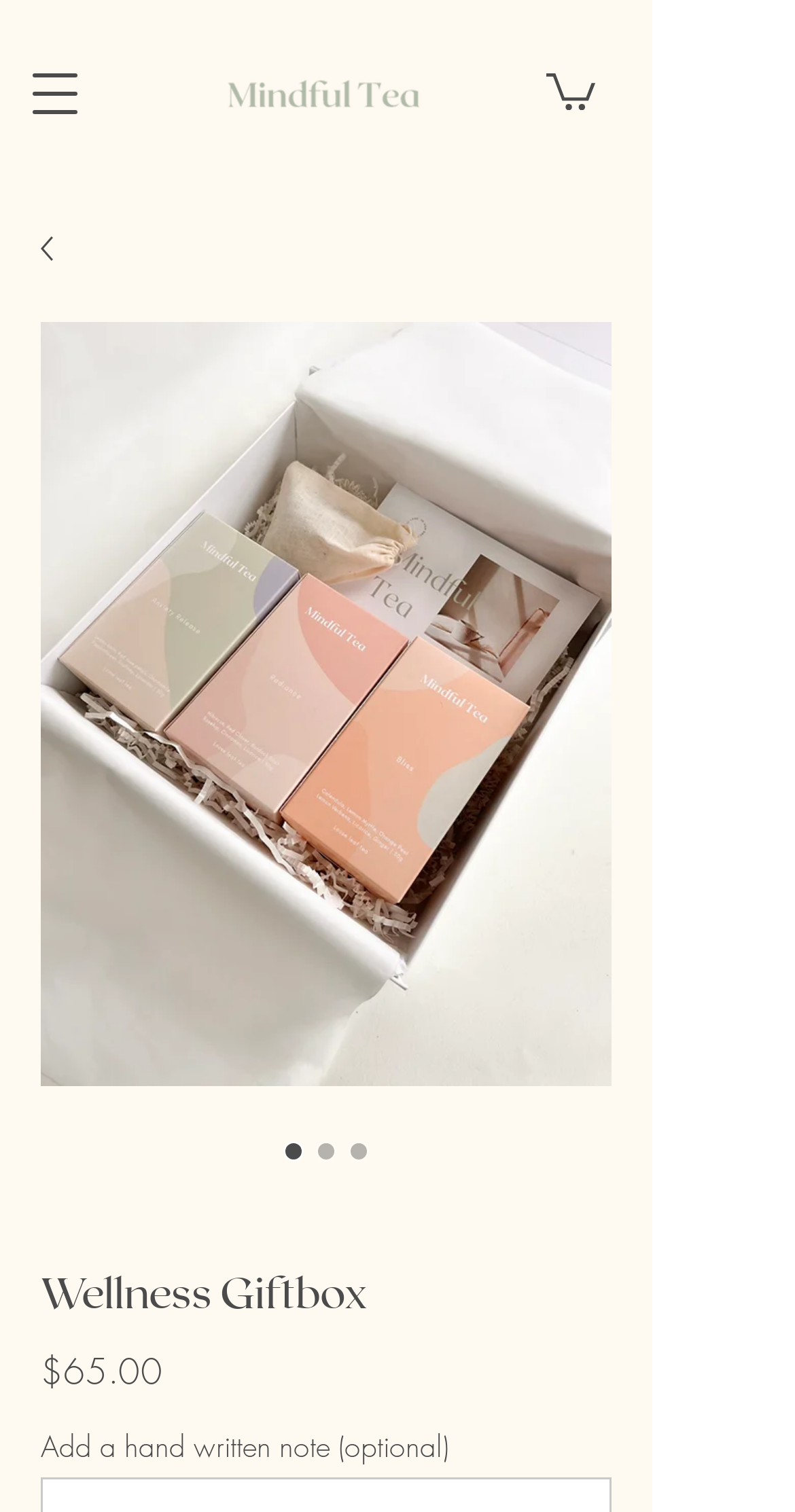Find the bounding box coordinates for the element described here: "aria-label="Open navigation menu"".

[0.036, 0.044, 0.103, 0.08]